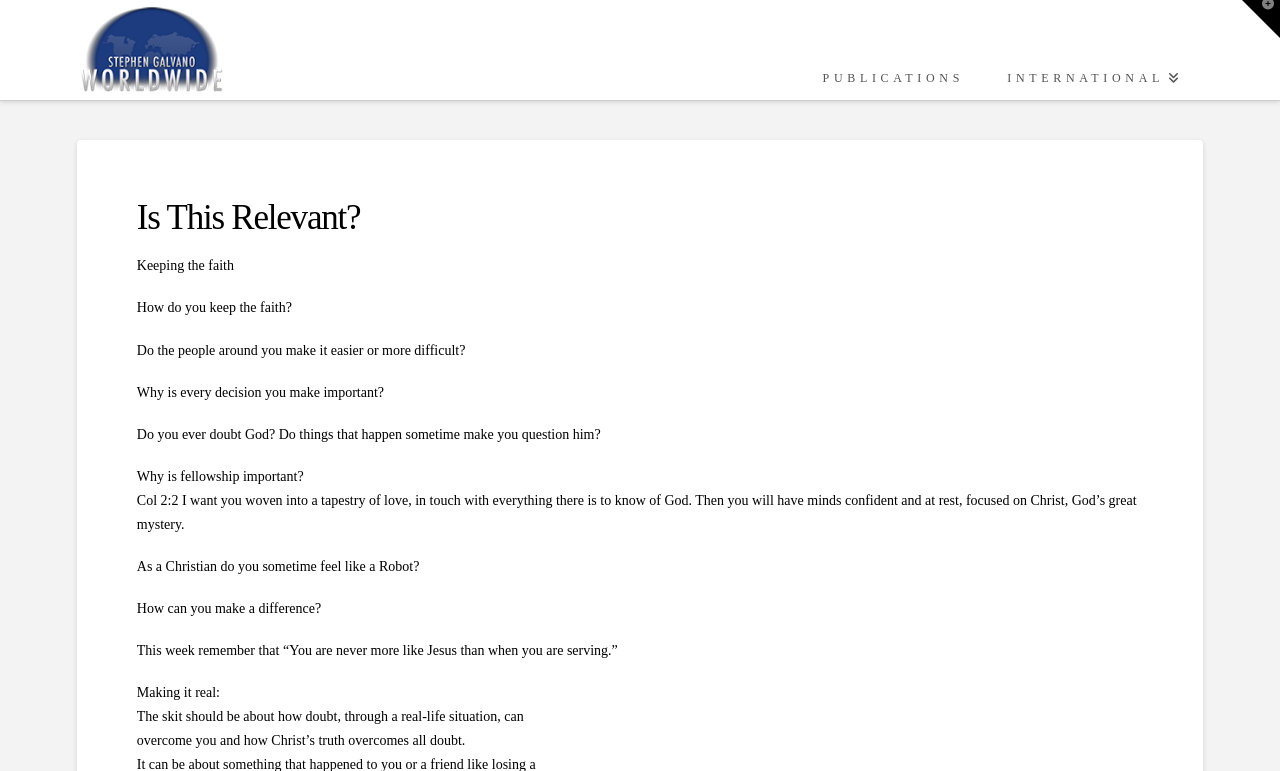Identify the bounding box for the UI element described as: "Toggle the Widgetbar". Ensure the coordinates are four float numbers between 0 and 1, formatted as [left, top, right, bottom].

[0.97, 0.0, 1.0, 0.049]